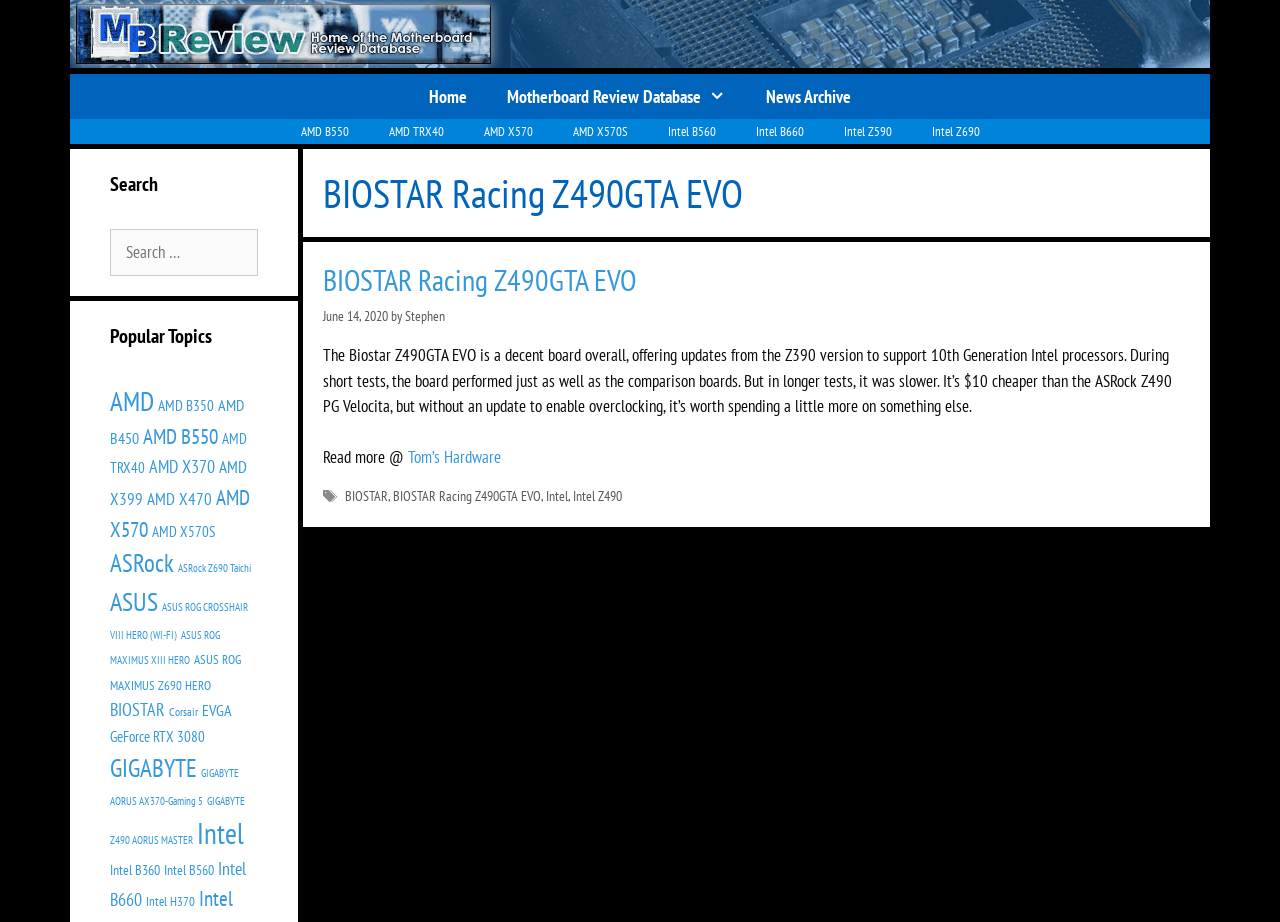Who is the author of the review?
Please answer the question with as much detail and depth as you can.

The author of the review can be found in the link element with the text 'Stephen'. This element is located in the article section of the webpage.